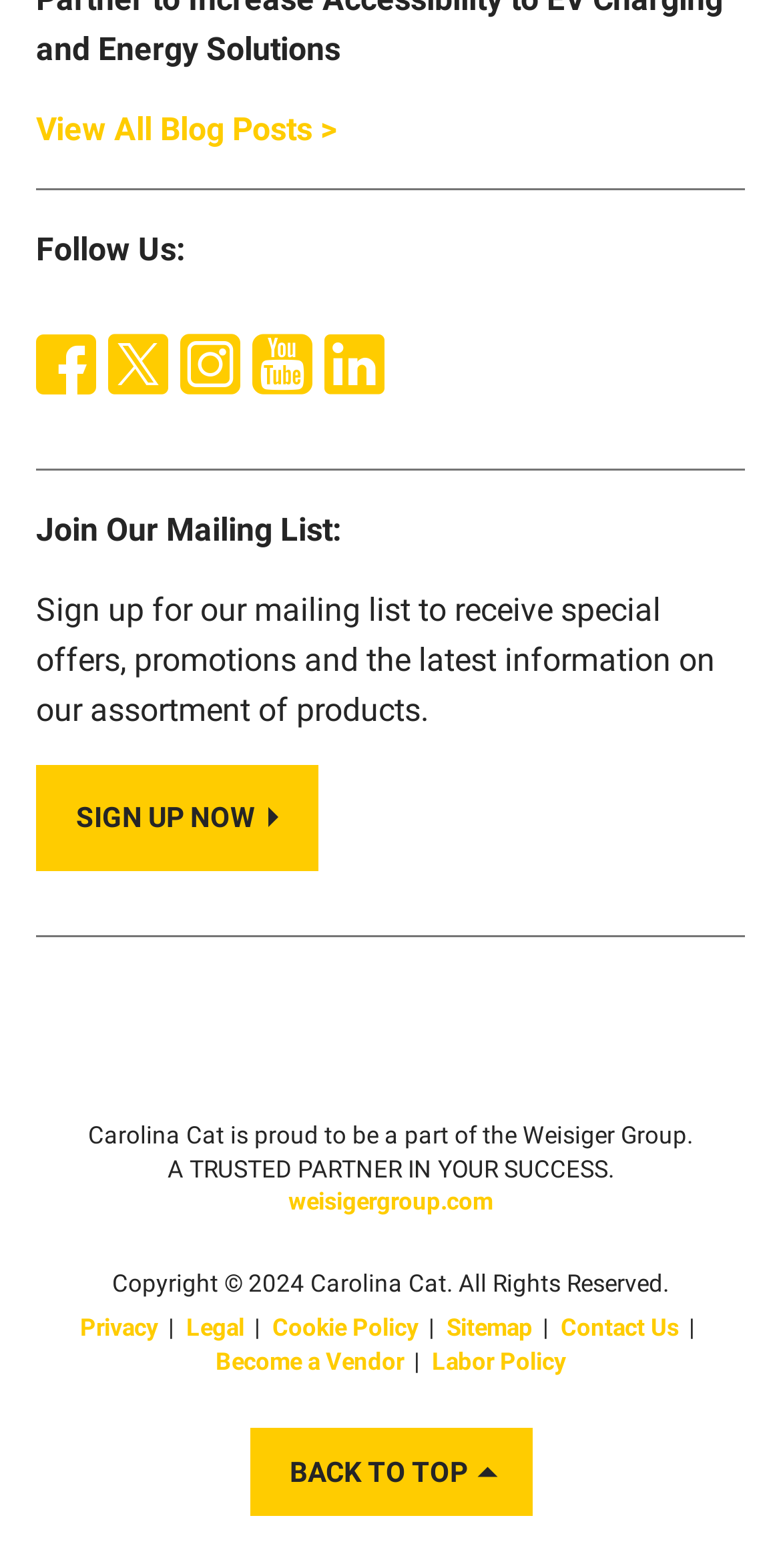What is the name of the group Carolina Cat is part of?
By examining the image, provide a one-word or phrase answer.

Weisiger Group